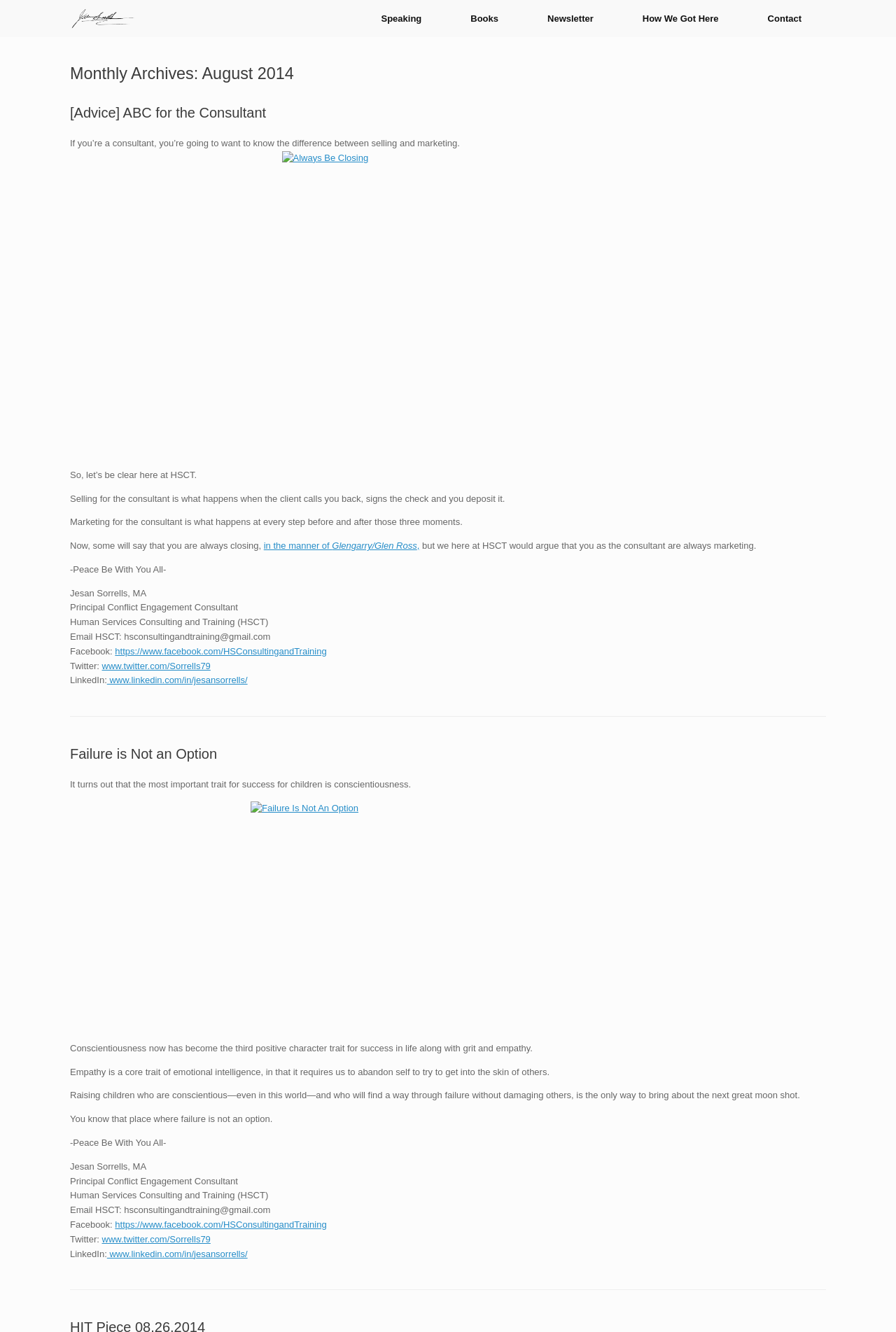How can readers contact the consulting firm?
Answer the question with a single word or phrase by looking at the picture.

Email or social media